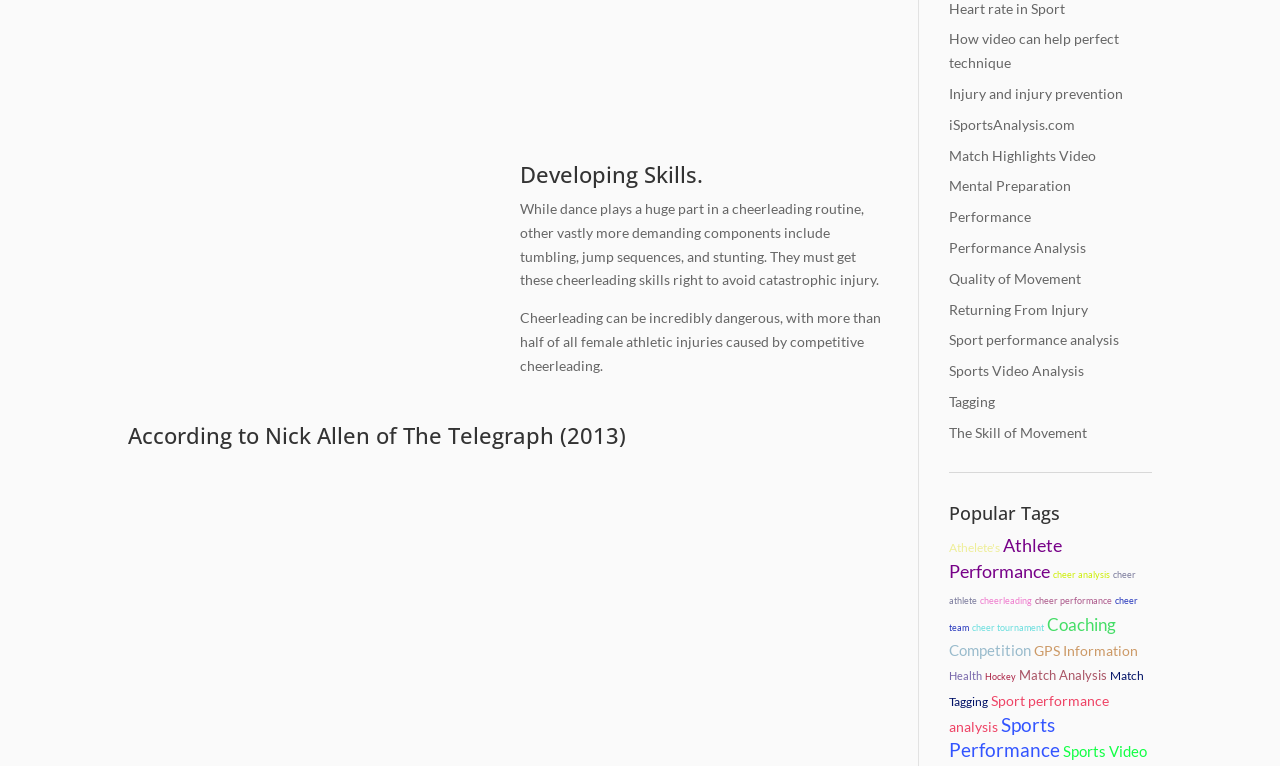What is the main topic of this webpage?
Answer the question using a single word or phrase, according to the image.

Cheerleading